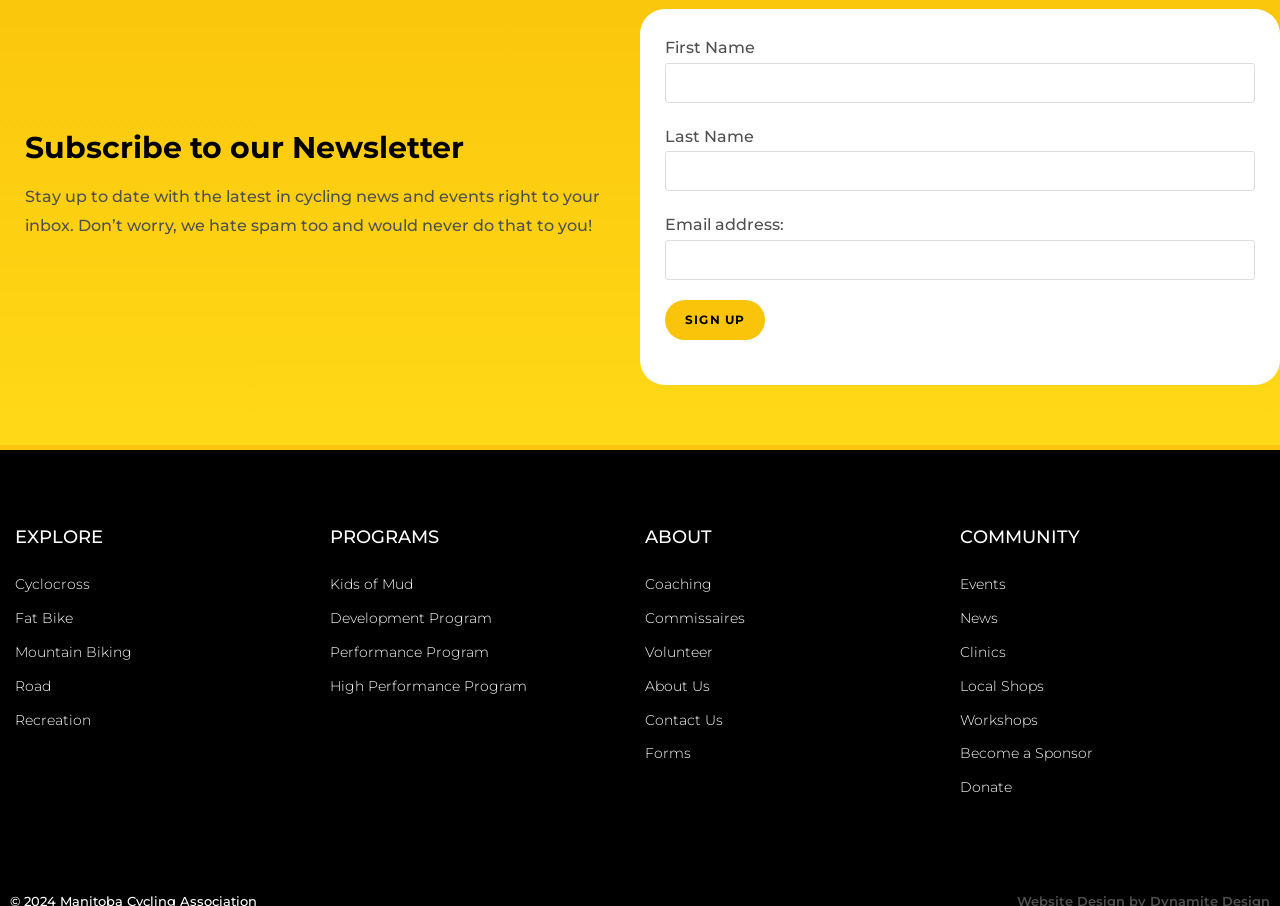Pinpoint the bounding box coordinates of the element that must be clicked to accomplish the following instruction: "View events". The coordinates should be in the format of four float numbers between 0 and 1, i.e., [left, top, right, bottom].

[0.75, 0.629, 0.988, 0.661]